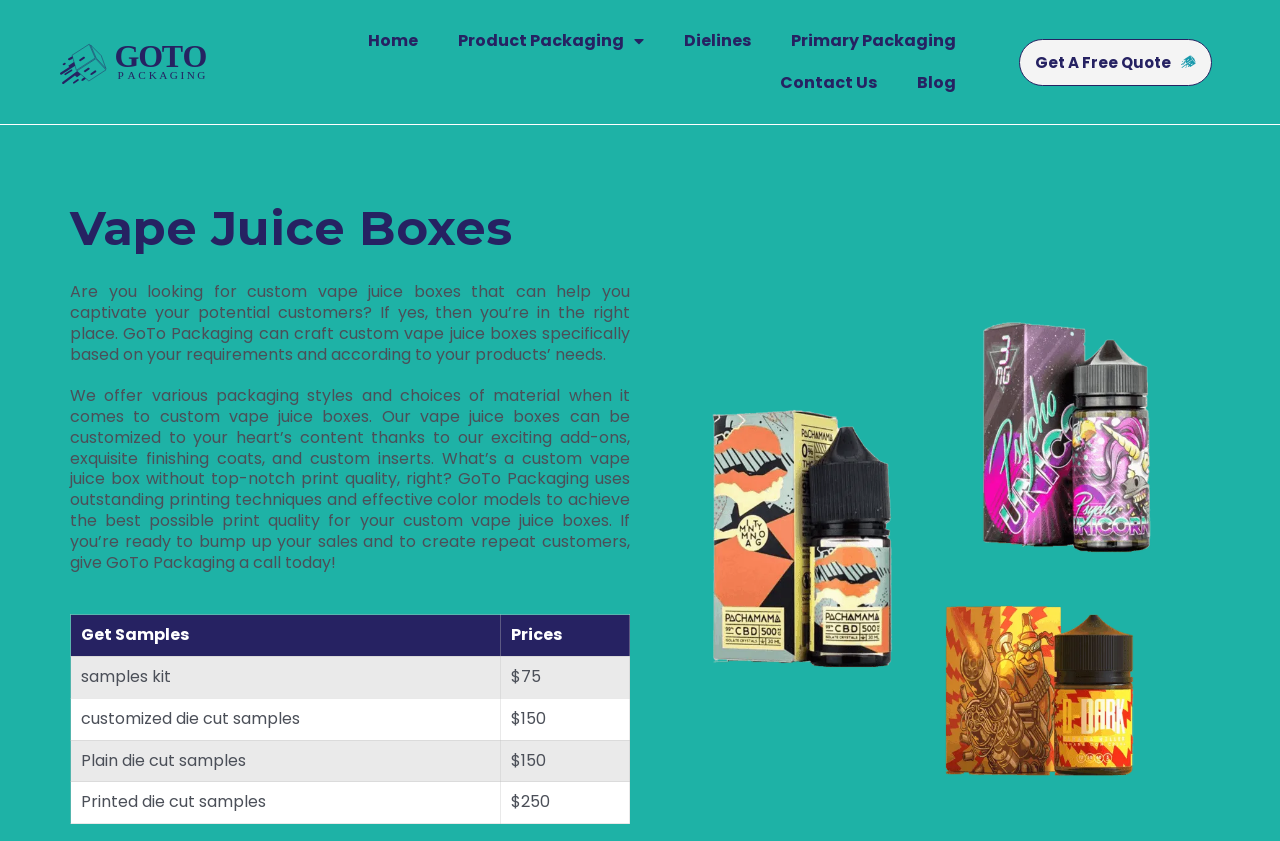What is the benefit of using GoTo Packaging?
Using the image, answer in one word or phrase.

To bump up sales and create repeat customers